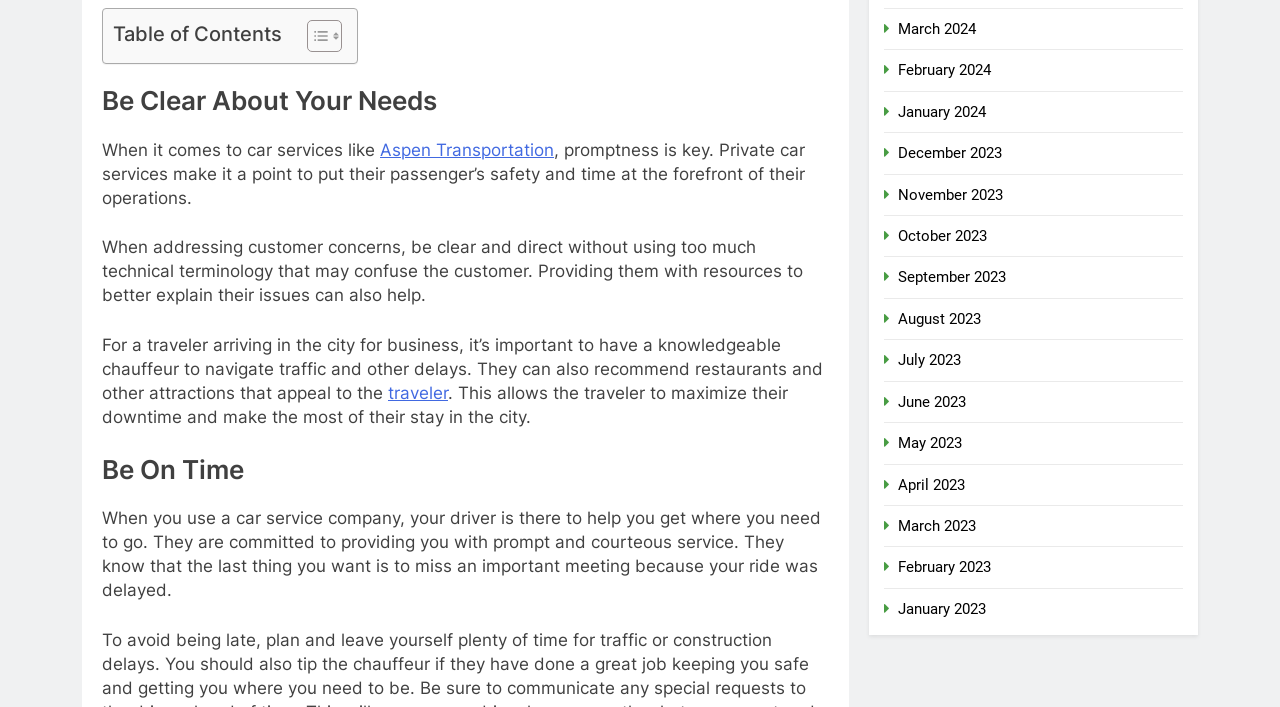How can car service companies address customer concerns? Refer to the image and provide a one-word or short phrase answer.

Clearly and directly